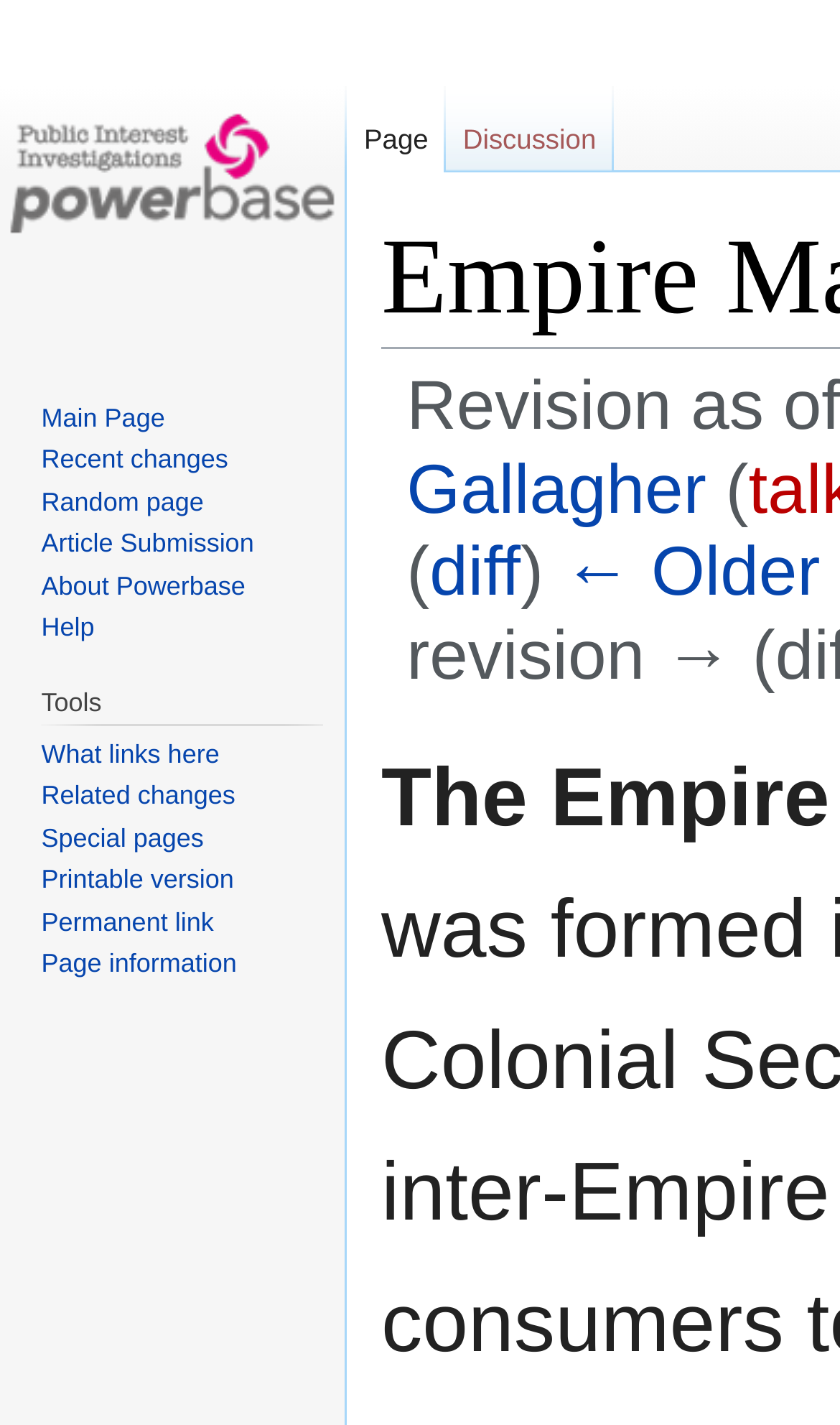Provide your answer in a single word or phrase: 
What is the text before the 'navigation' link?

Jump to: